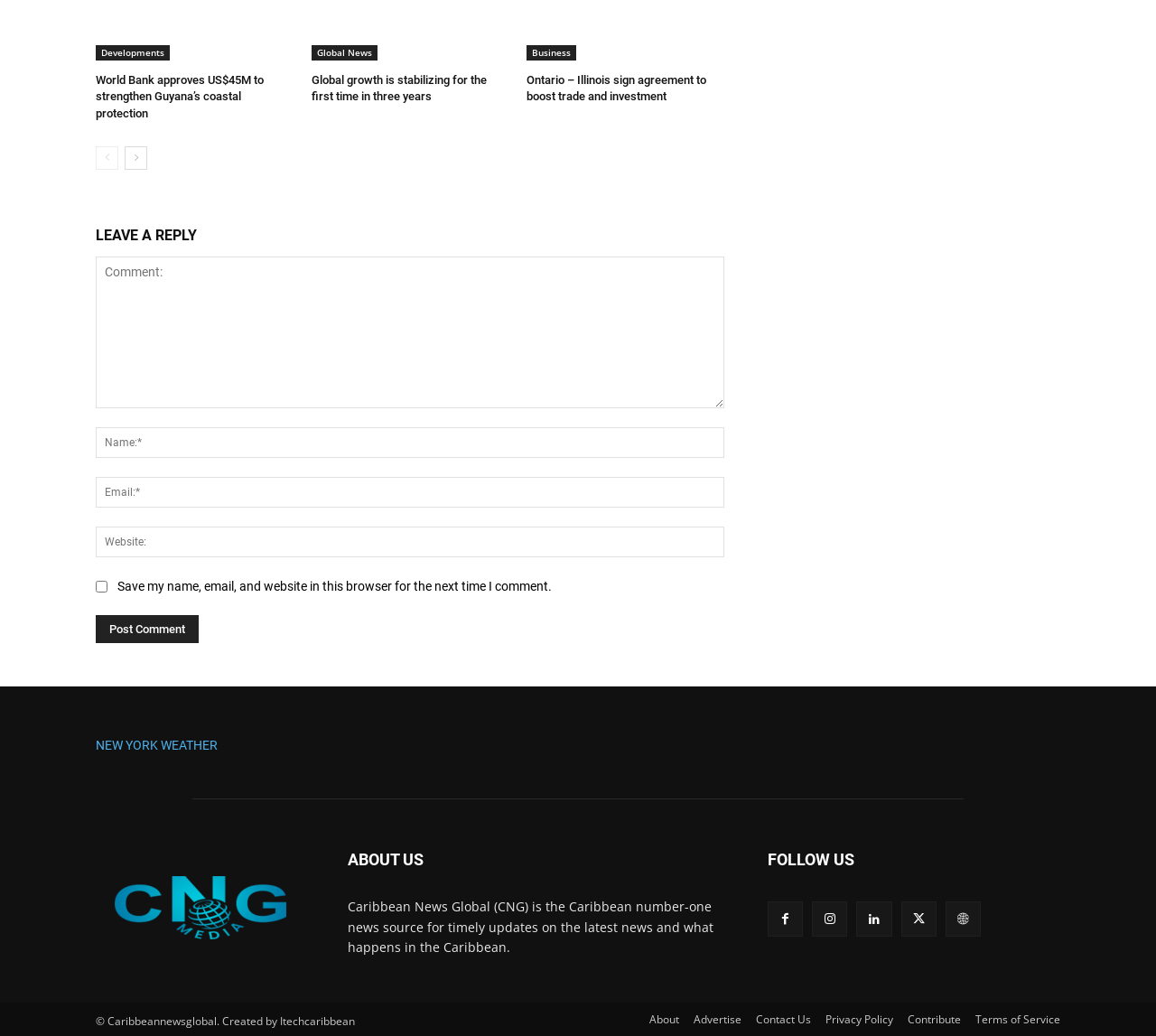Specify the bounding box coordinates of the element's area that should be clicked to execute the given instruction: "Visit the 'About Us' page". The coordinates should be four float numbers between 0 and 1, i.e., [left, top, right, bottom].

[0.301, 0.82, 0.366, 0.836]